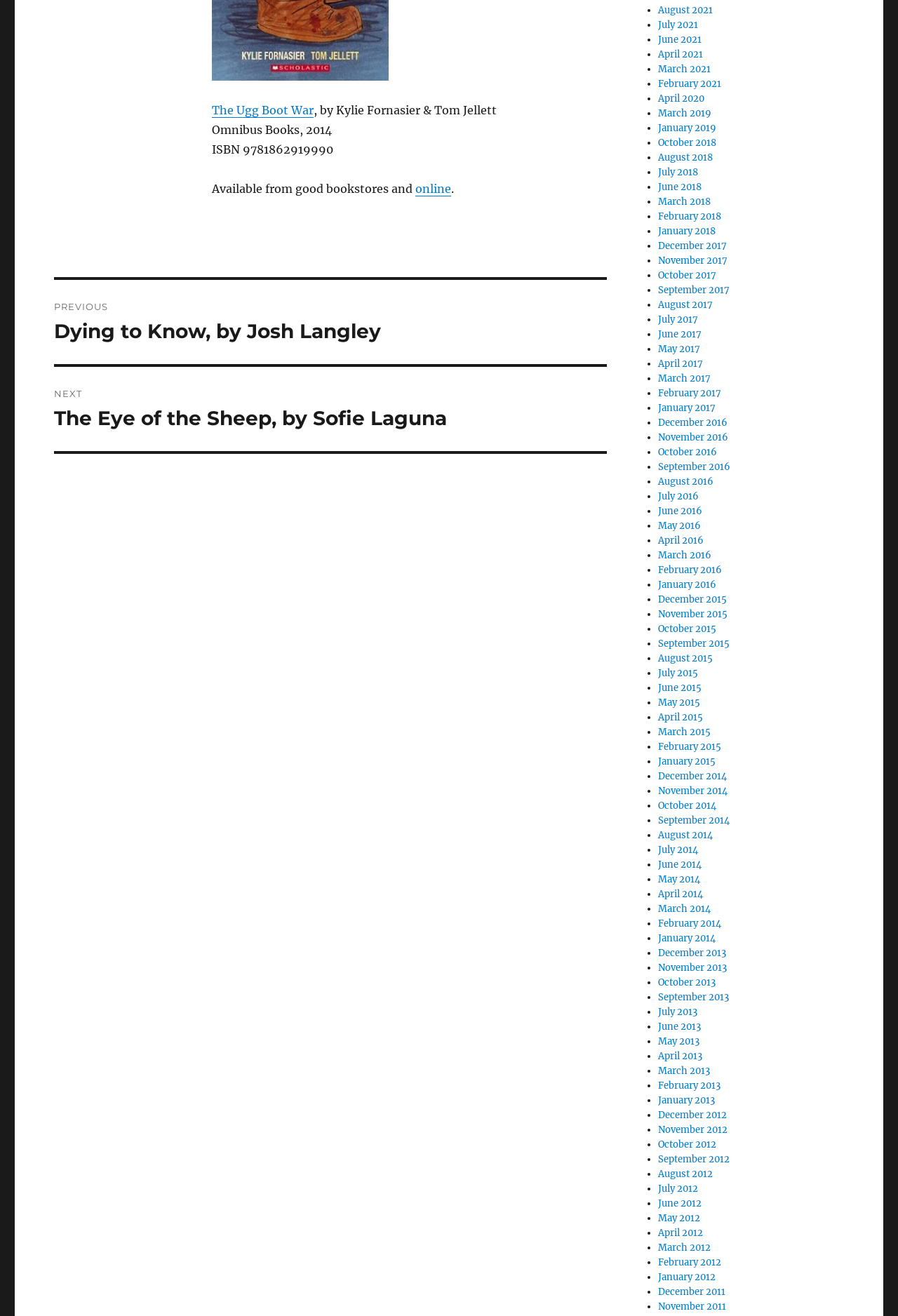Please provide a comprehensive response to the question below by analyzing the image: 
What is the ISBN of the book?

The ISBN of the book is obtained from the fourth static text element with the text 'ISBN 9781862919990' which is located below the authors' names.